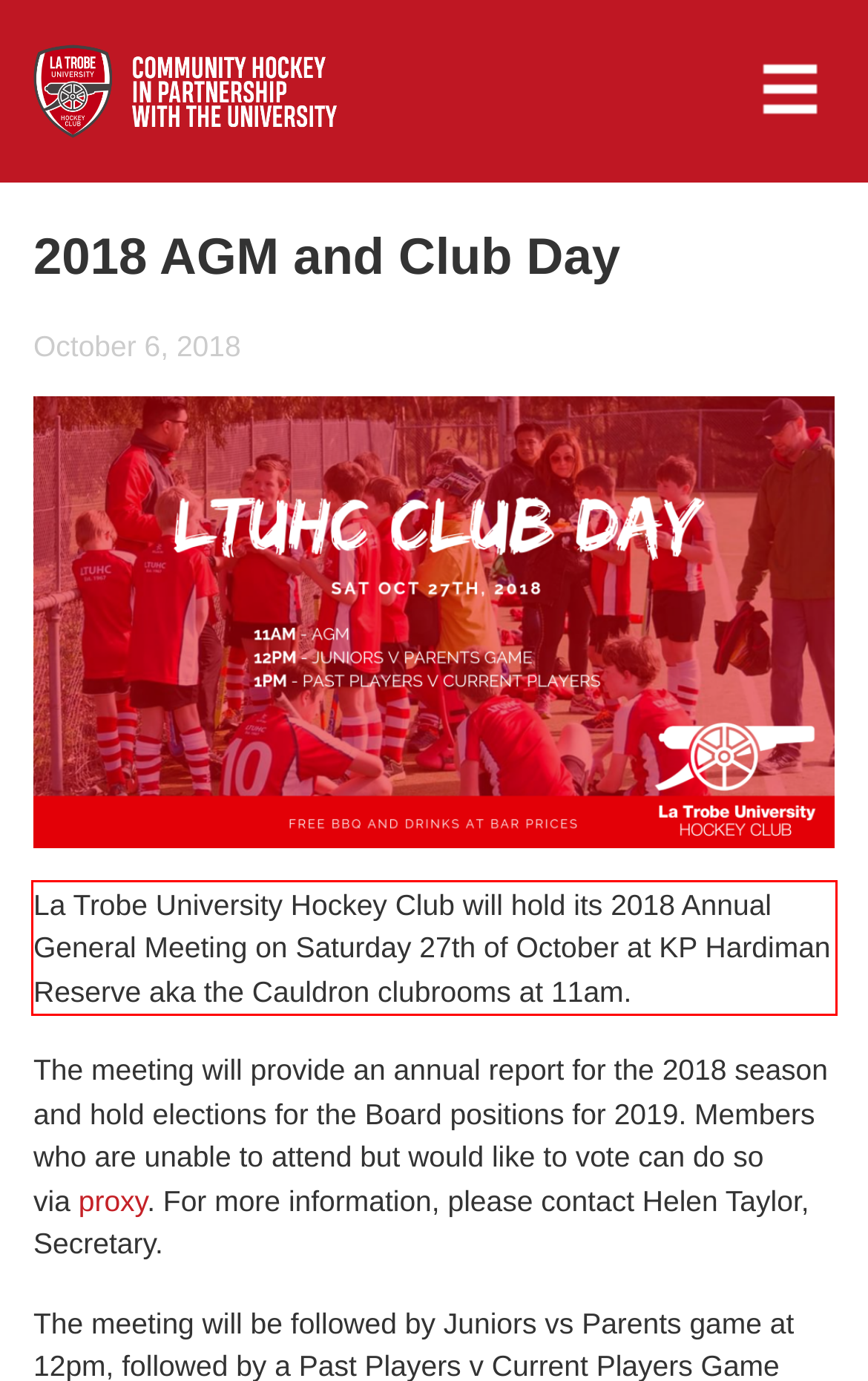You are looking at a screenshot of a webpage with a red rectangle bounding box. Use OCR to identify and extract the text content found inside this red bounding box.

La Trobe University Hockey Club will hold its 2018 Annual General Meeting on Saturday 27th of October at KP Hardiman Reserve aka the Cauldron clubrooms at 11am.